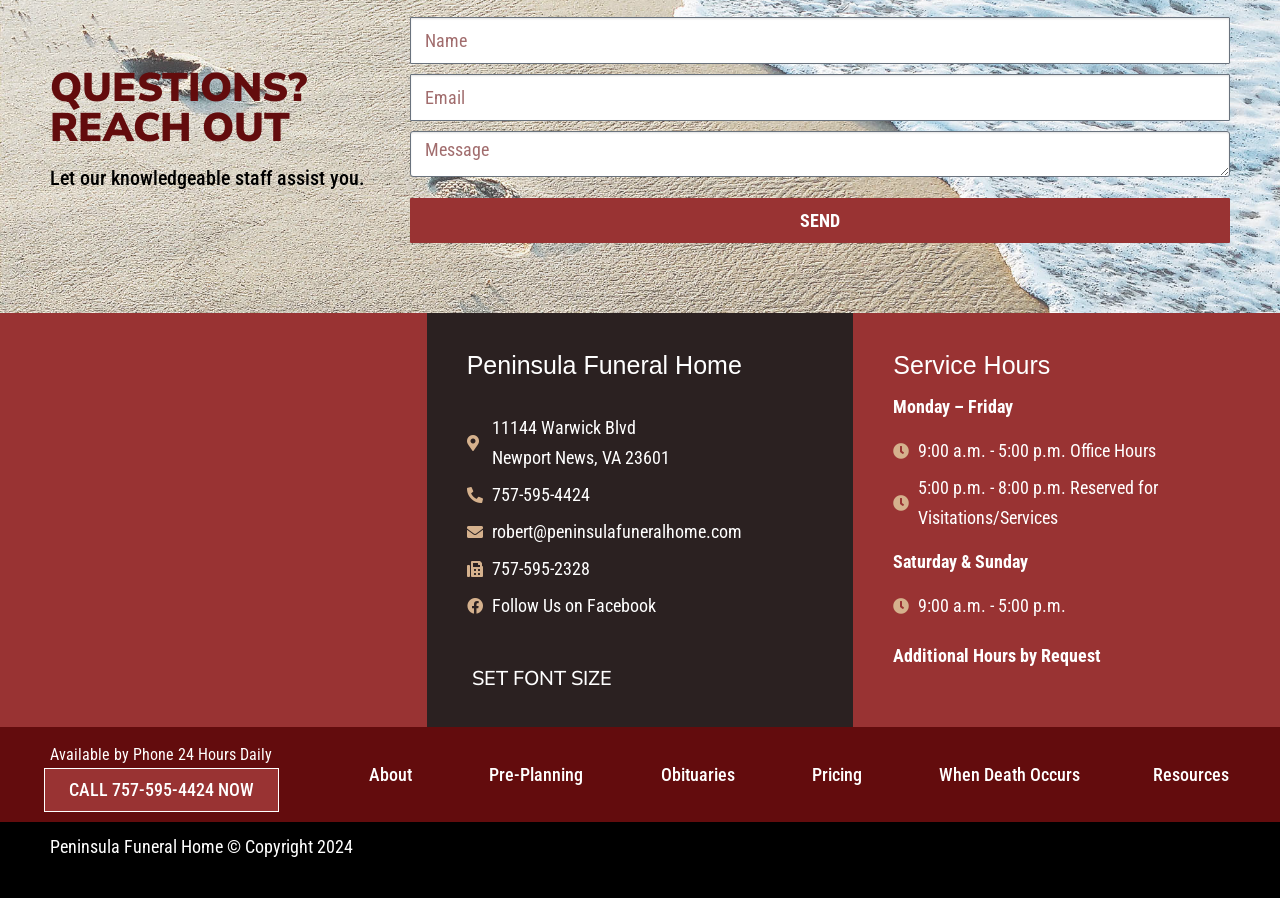What is the name of the funeral home?
Please provide a comprehensive answer based on the details in the screenshot.

I found the name of the funeral home by looking at the heading element with the text 'Peninsula Funeral Home' located at coordinates [0.365, 0.393, 0.635, 0.421].